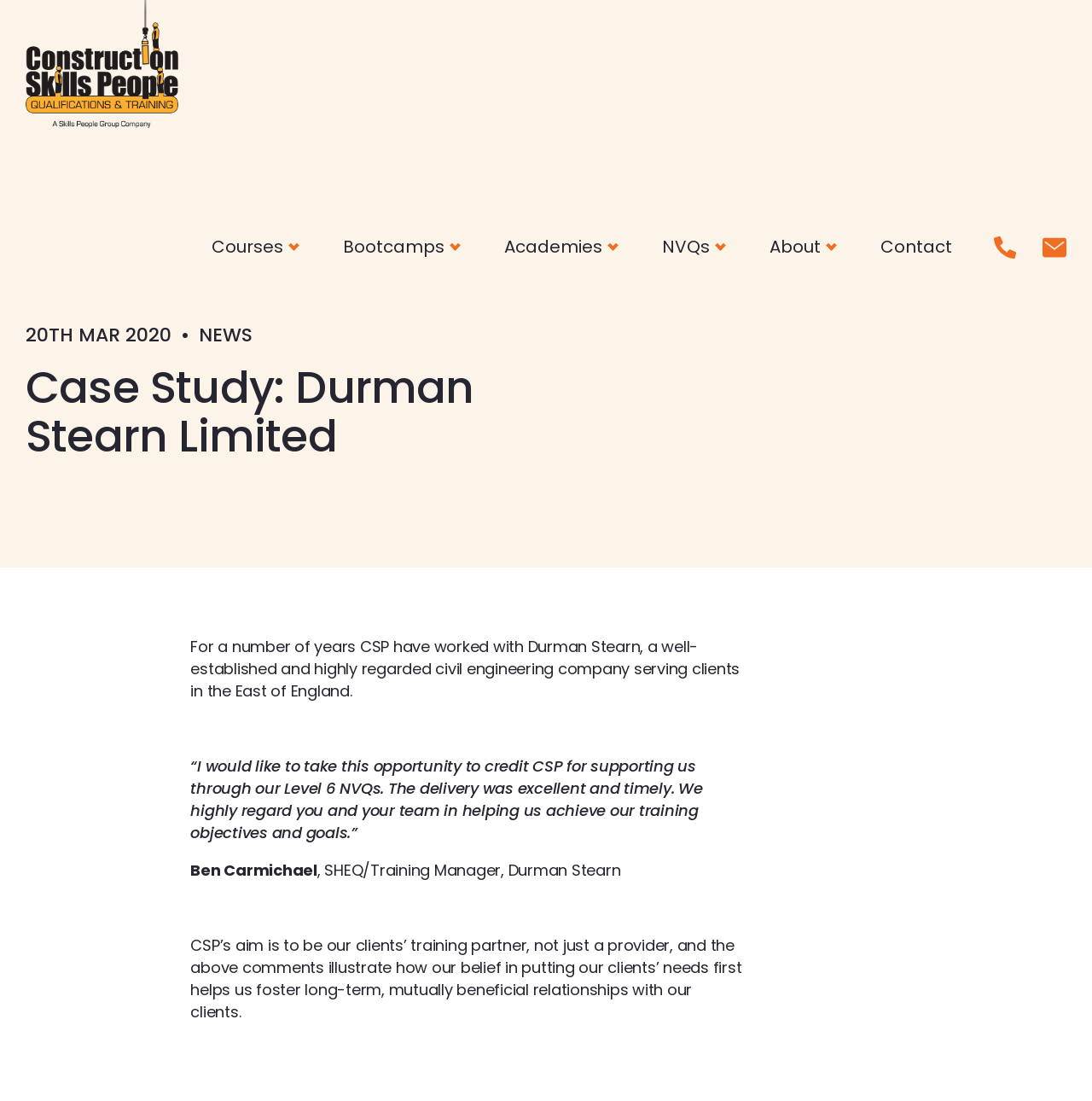Find the bounding box coordinates of the area to click in order to follow the instruction: "Call us".

[0.891, 0.163, 0.943, 0.279]